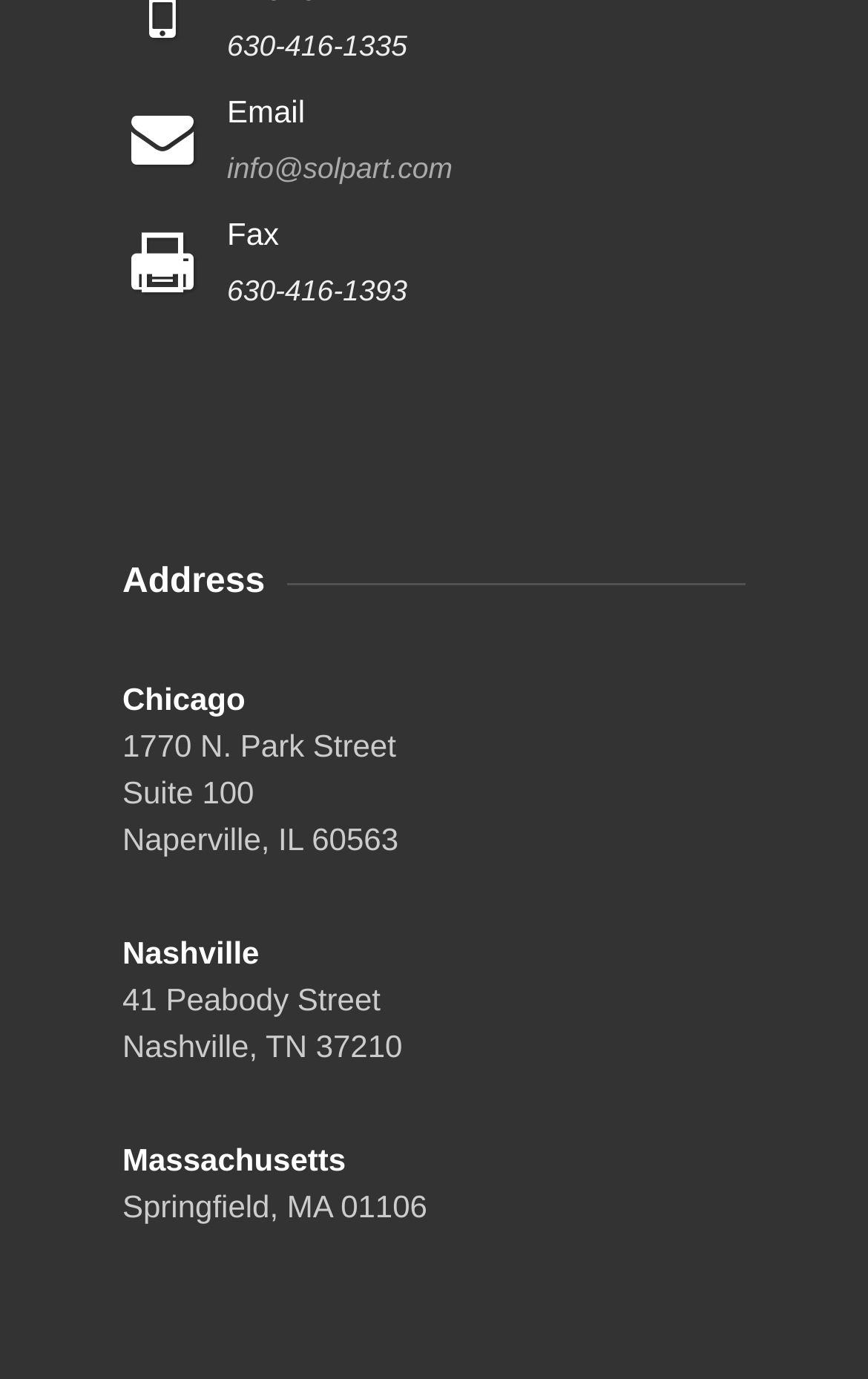What is the phone number?
Provide a fully detailed and comprehensive answer to the question.

The phone number can be found in the top section of the webpage, where it is displayed as '630-416-1335' next to the 'Email' heading.